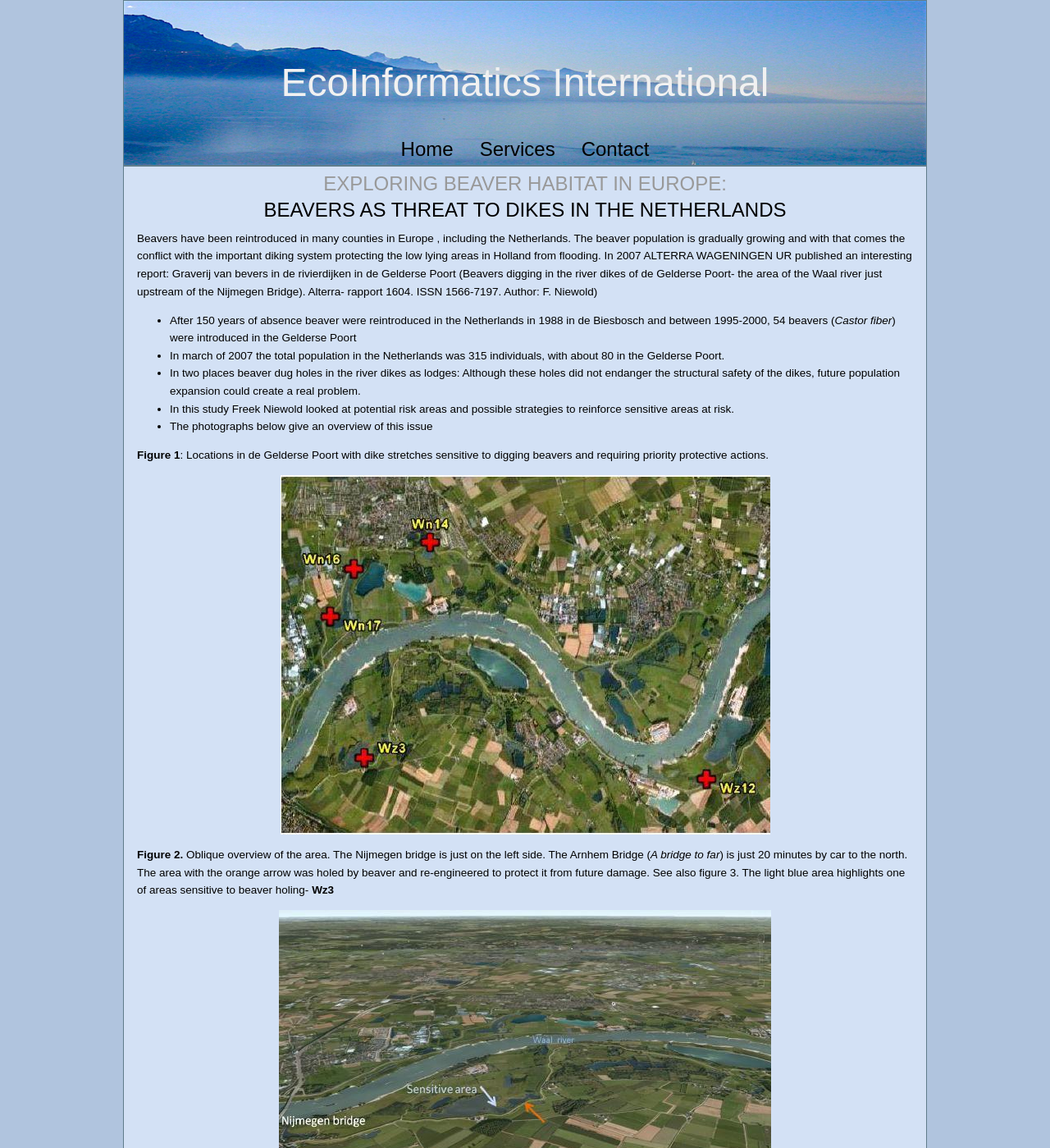Give a one-word or short-phrase answer to the following question: 
What is shown in Figure 2?

Oblique overview of the area